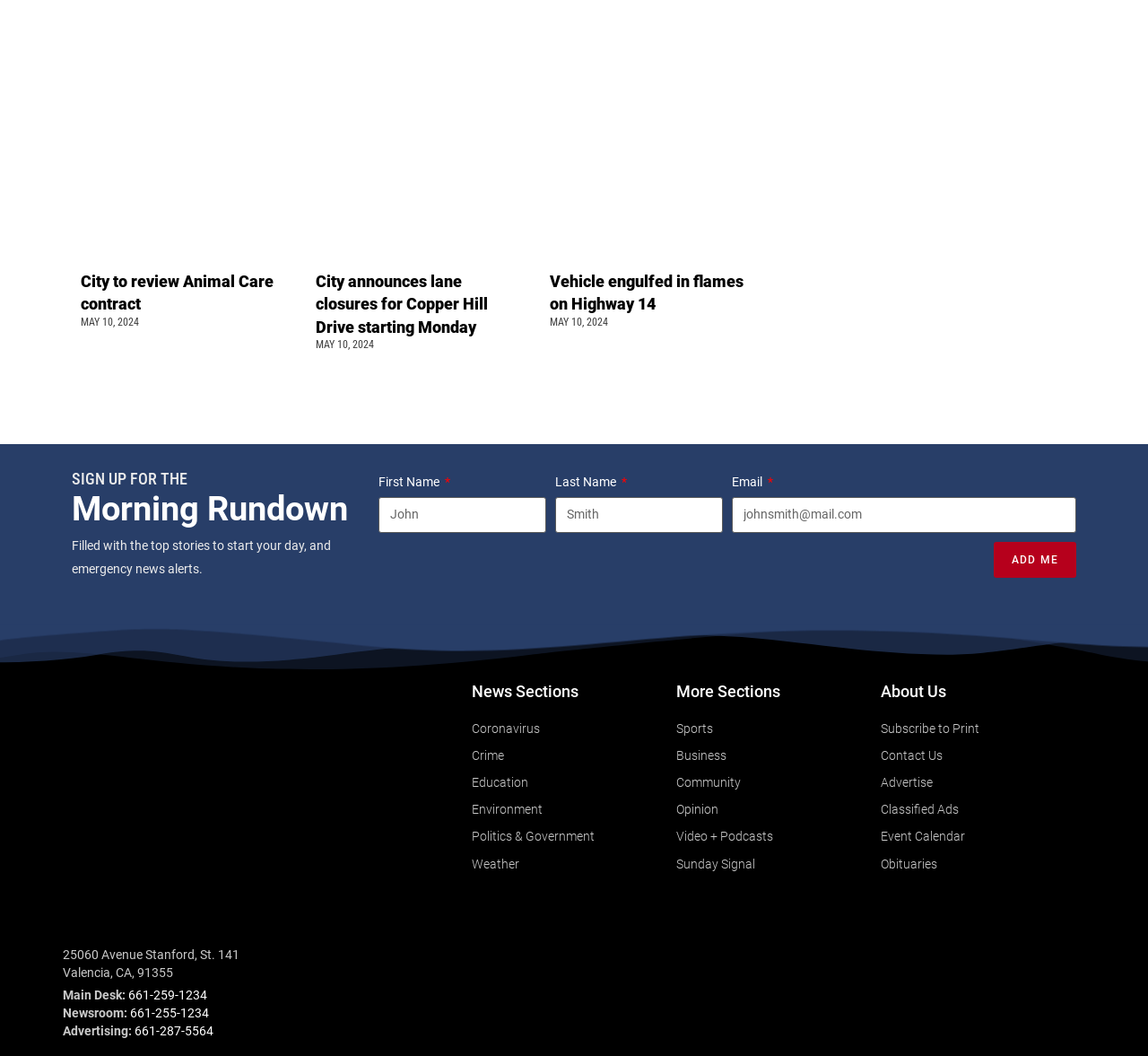Determine the bounding box coordinates of the clickable region to carry out the instruction: "Enter First Name".

[0.33, 0.47, 0.476, 0.504]